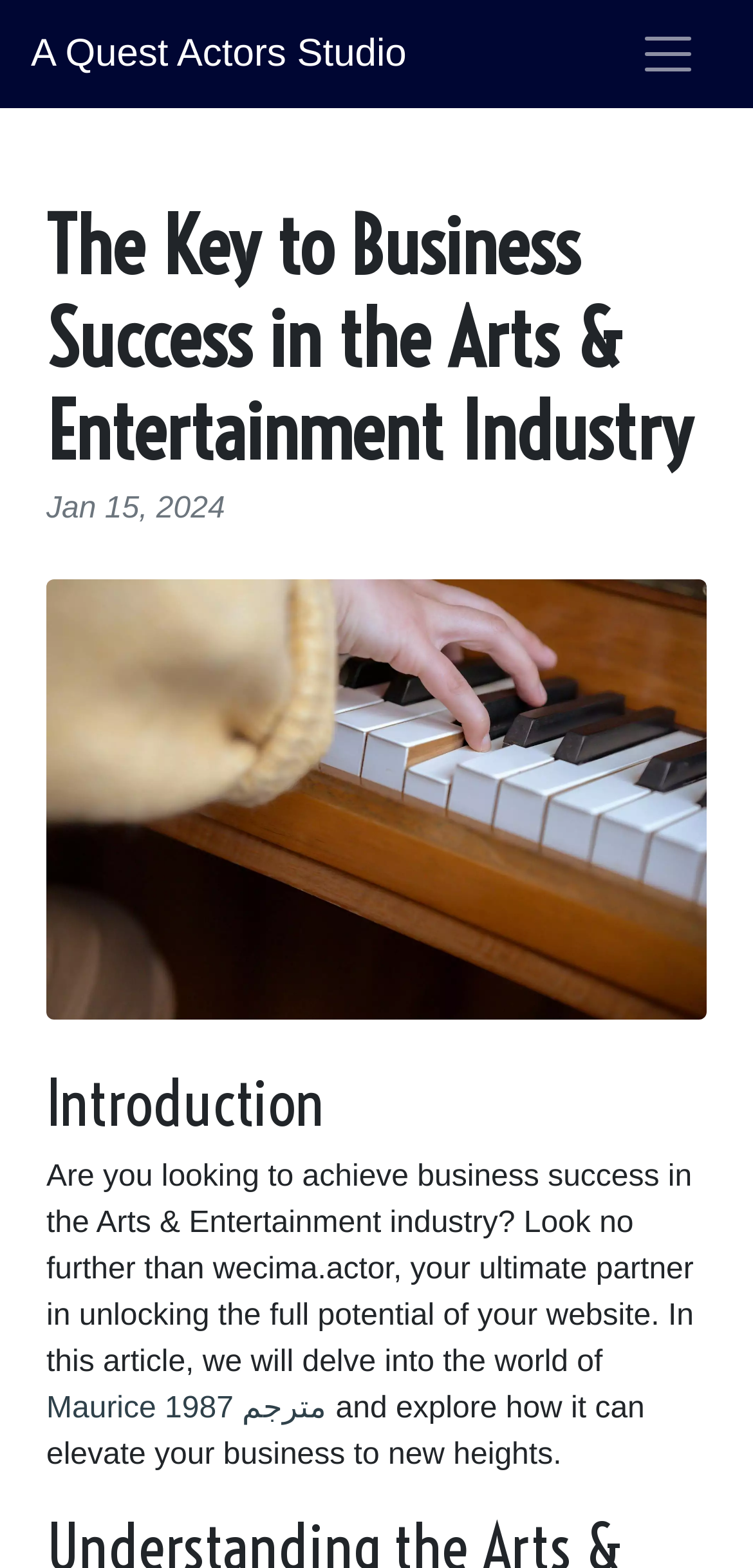Is there an image in the article?
Give a one-word or short phrase answer based on the image.

Yes